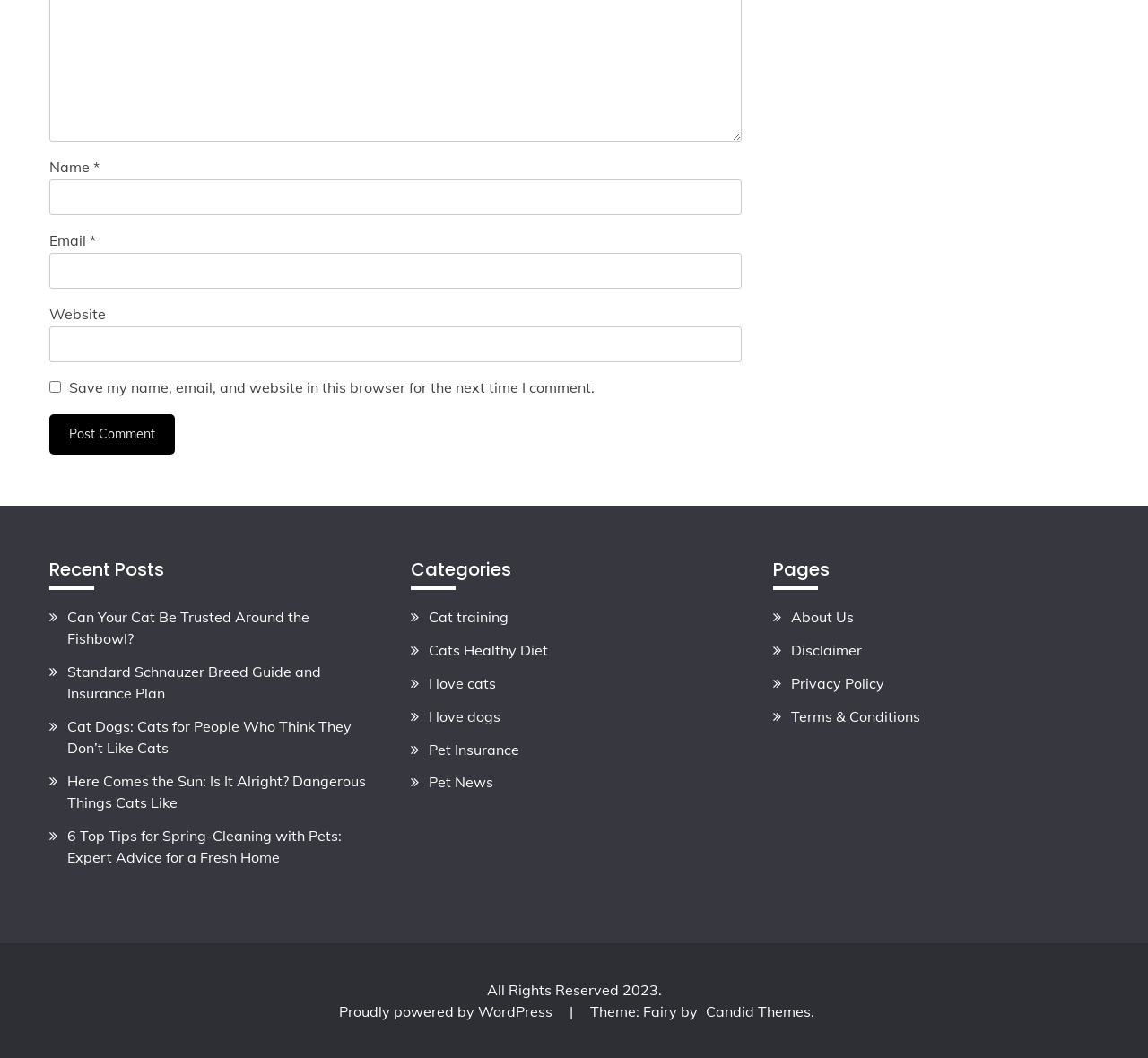Carefully observe the image and respond to the question with a detailed answer:
What is the copyright year mentioned at the bottom of the webpage?

I looked at the text at the bottom of the webpage and found the copyright notice, which mentions the year '2023'.